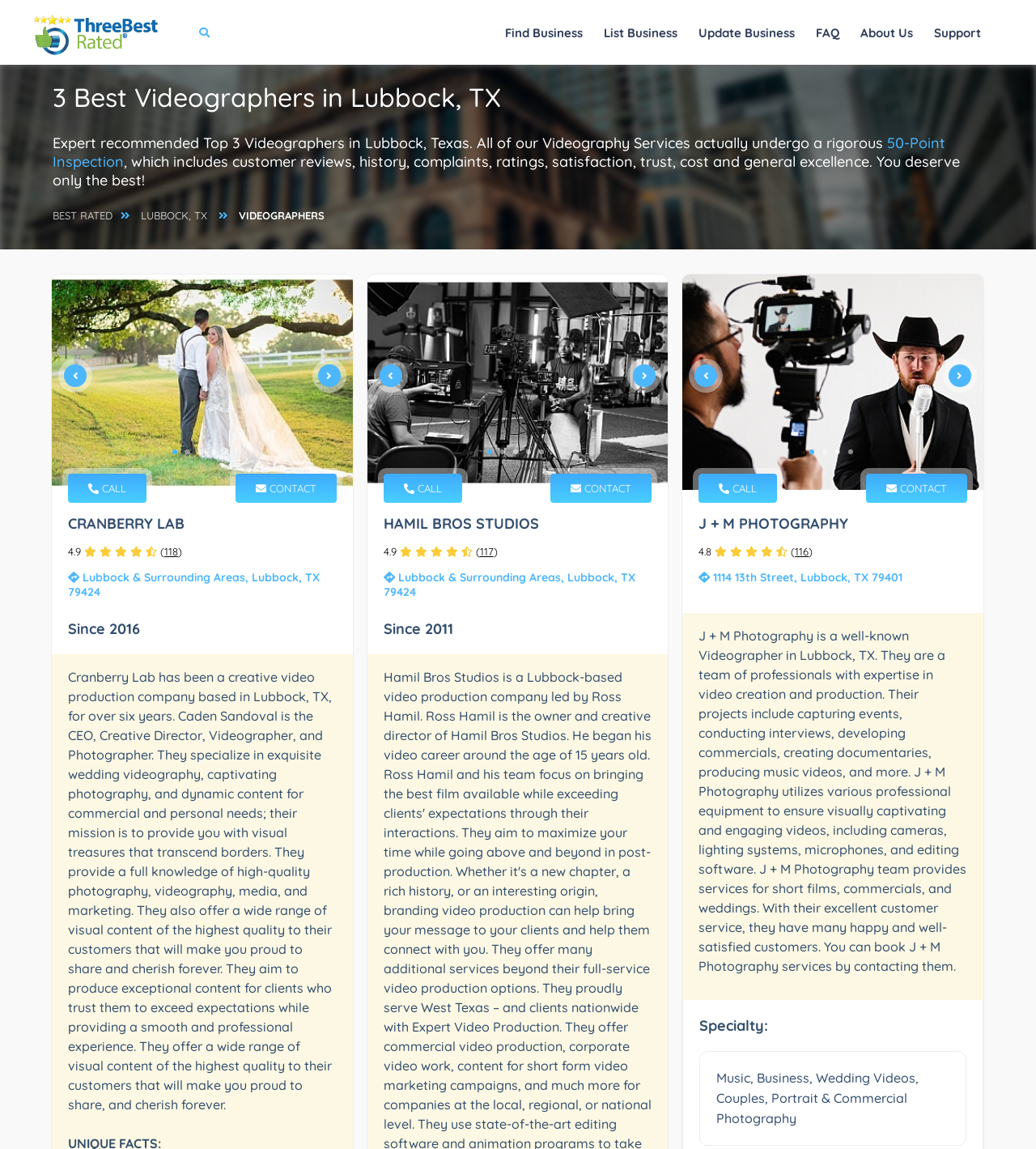How long has Hamil Bros Studios been in business?
Based on the image, provide your answer in one word or phrase.

Since 2011